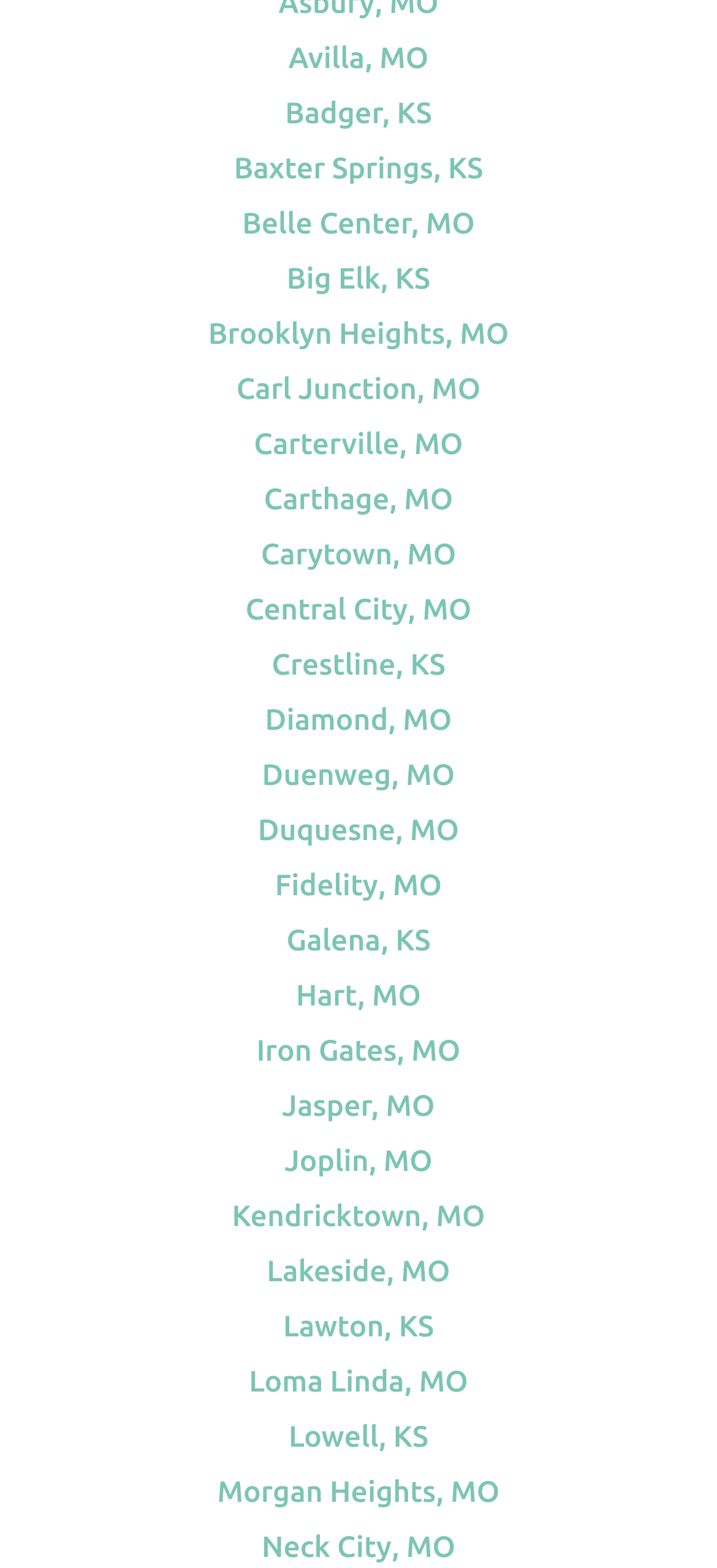Respond with a single word or phrase to the following question: What is the leftmost city?

Baxter Springs